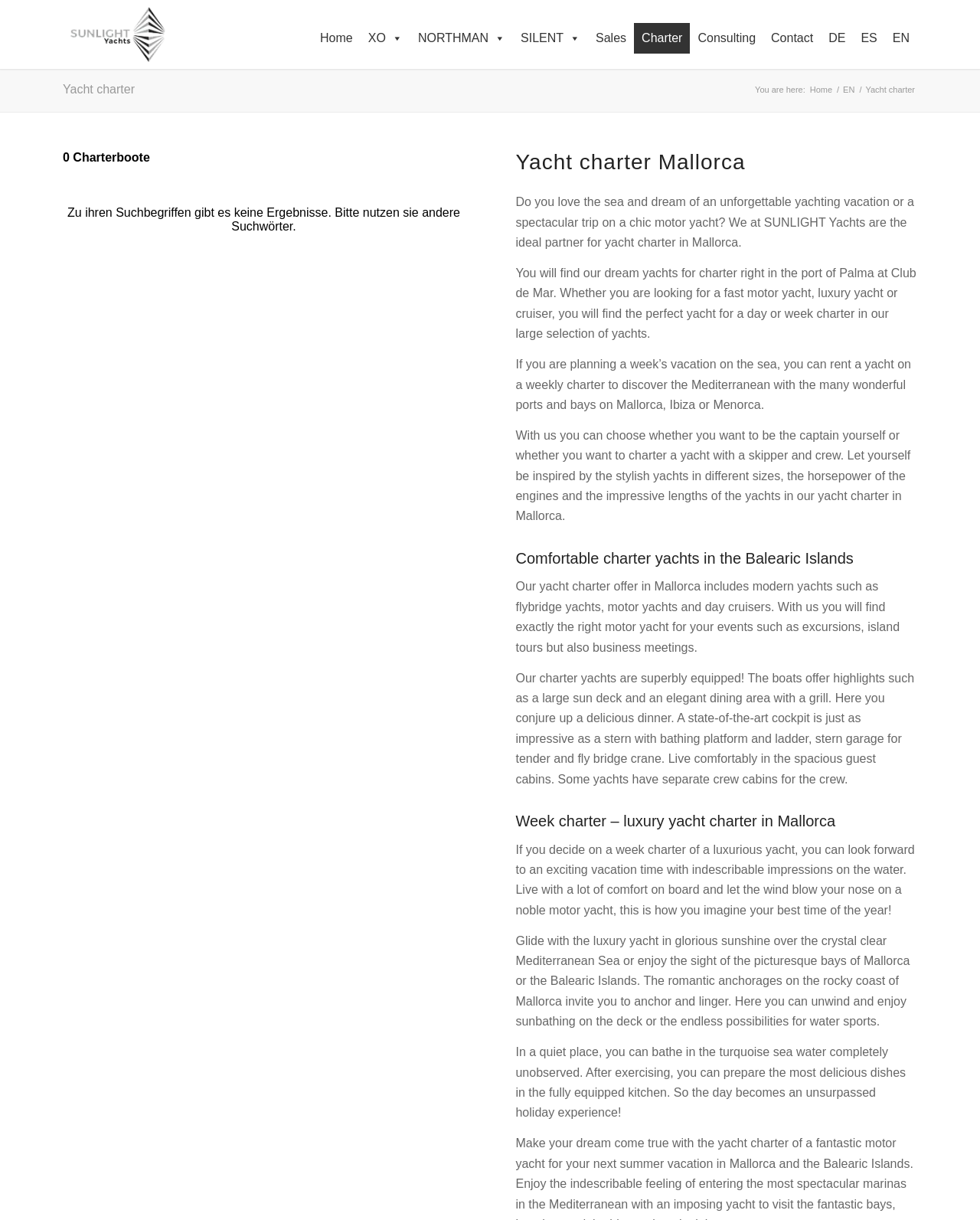Determine the coordinates of the bounding box that should be clicked to complete the instruction: "Click on the 'Charter' link". The coordinates should be represented by four float numbers between 0 and 1: [left, top, right, bottom].

[0.647, 0.019, 0.704, 0.044]